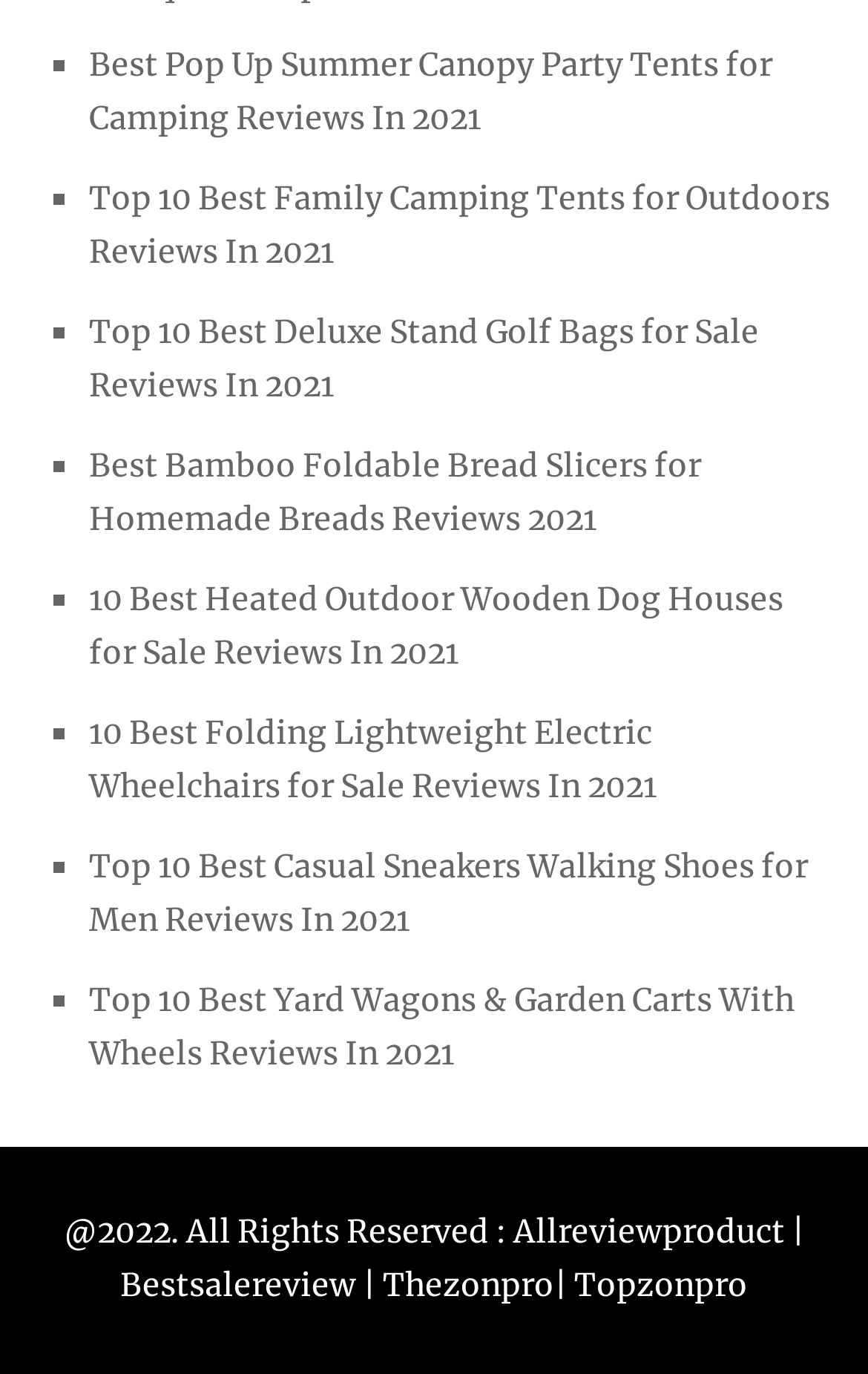Please analyze the image and provide a thorough answer to the question:
How many websites are linked at the bottom of the webpage?

At the bottom of the webpage, there are four links to other websites: Allreviewproduct, Bestsalereview, Thezonpro, and Topzonpro. These links are separated by vertical lines and are located below the copyright information.